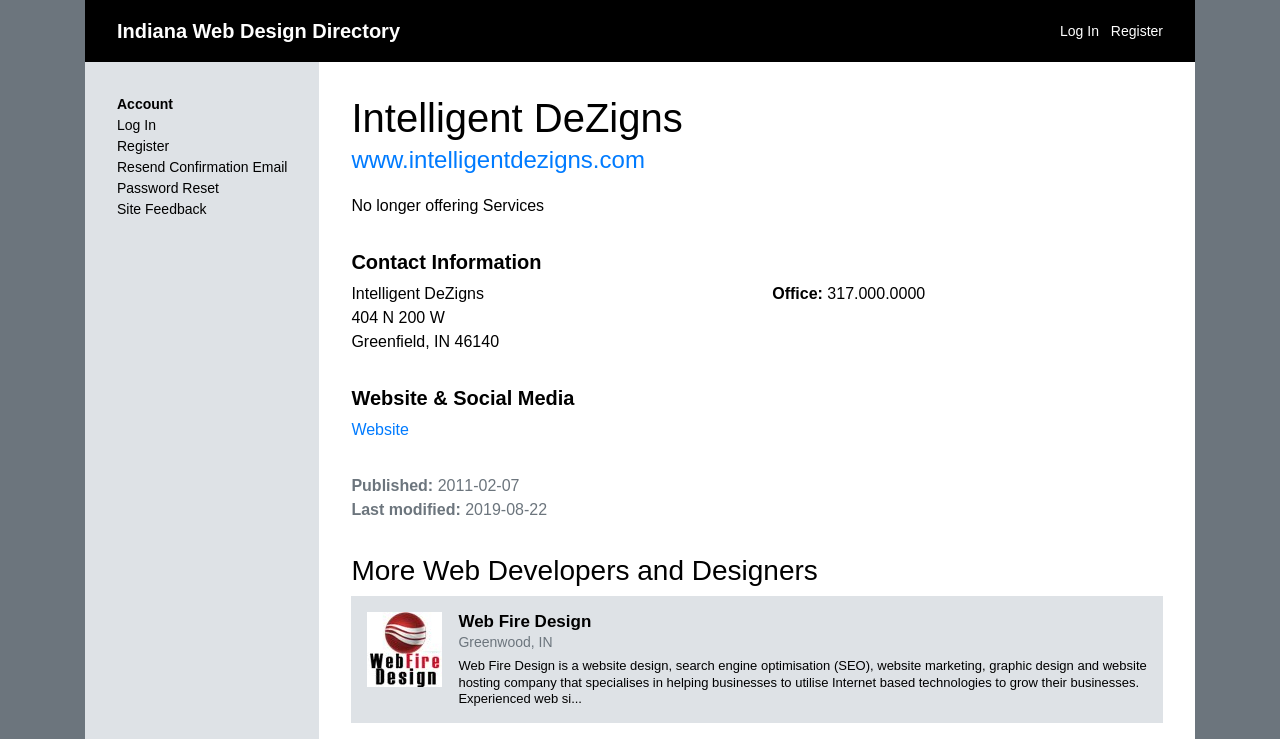Please identify the bounding box coordinates of the element that needs to be clicked to perform the following instruction: "visit Indiana Web Design Directory".

[0.091, 0.027, 0.313, 0.057]